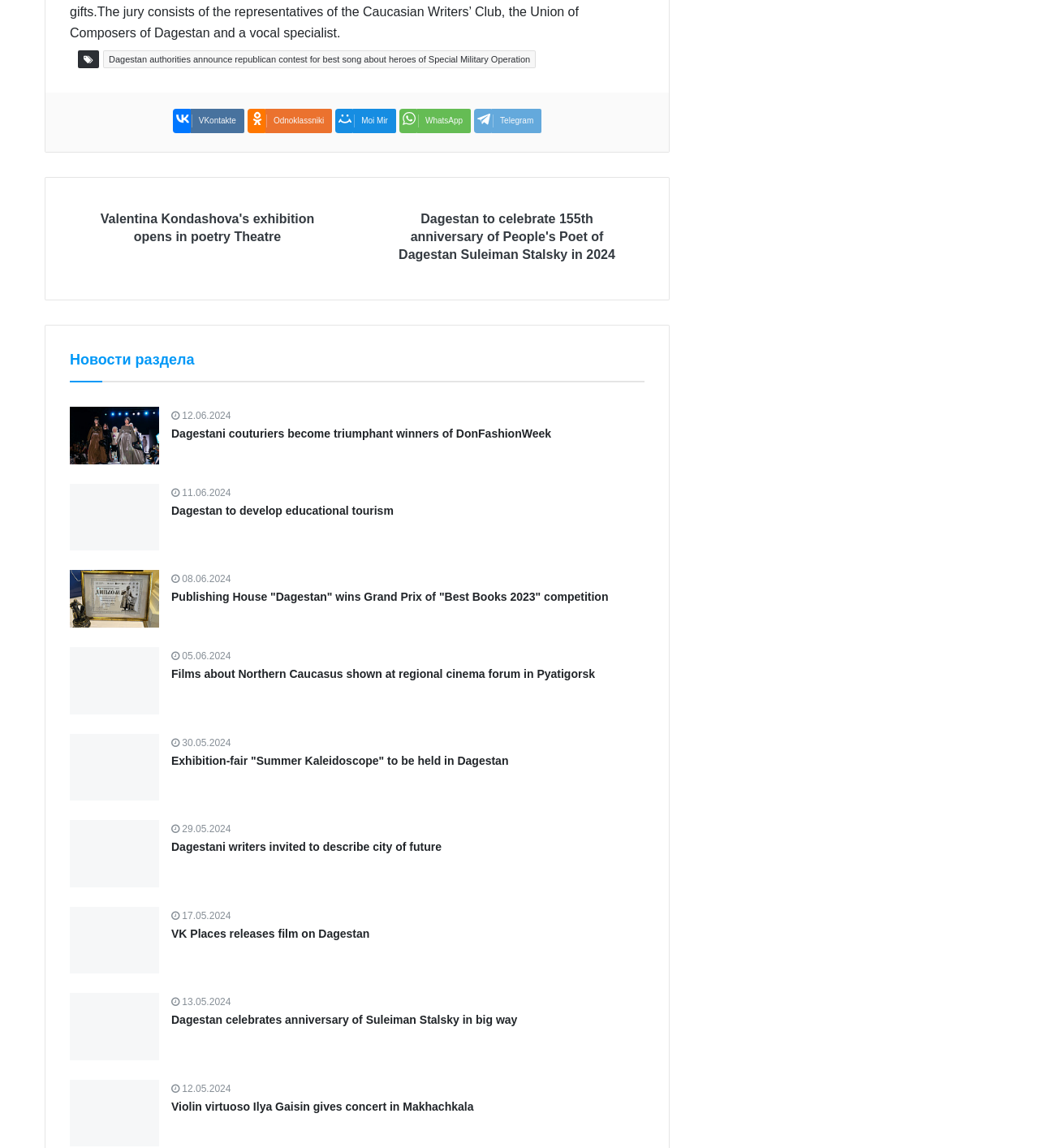What is the purpose of the links with dates?
From the image, respond using a single word or phrase.

News archives